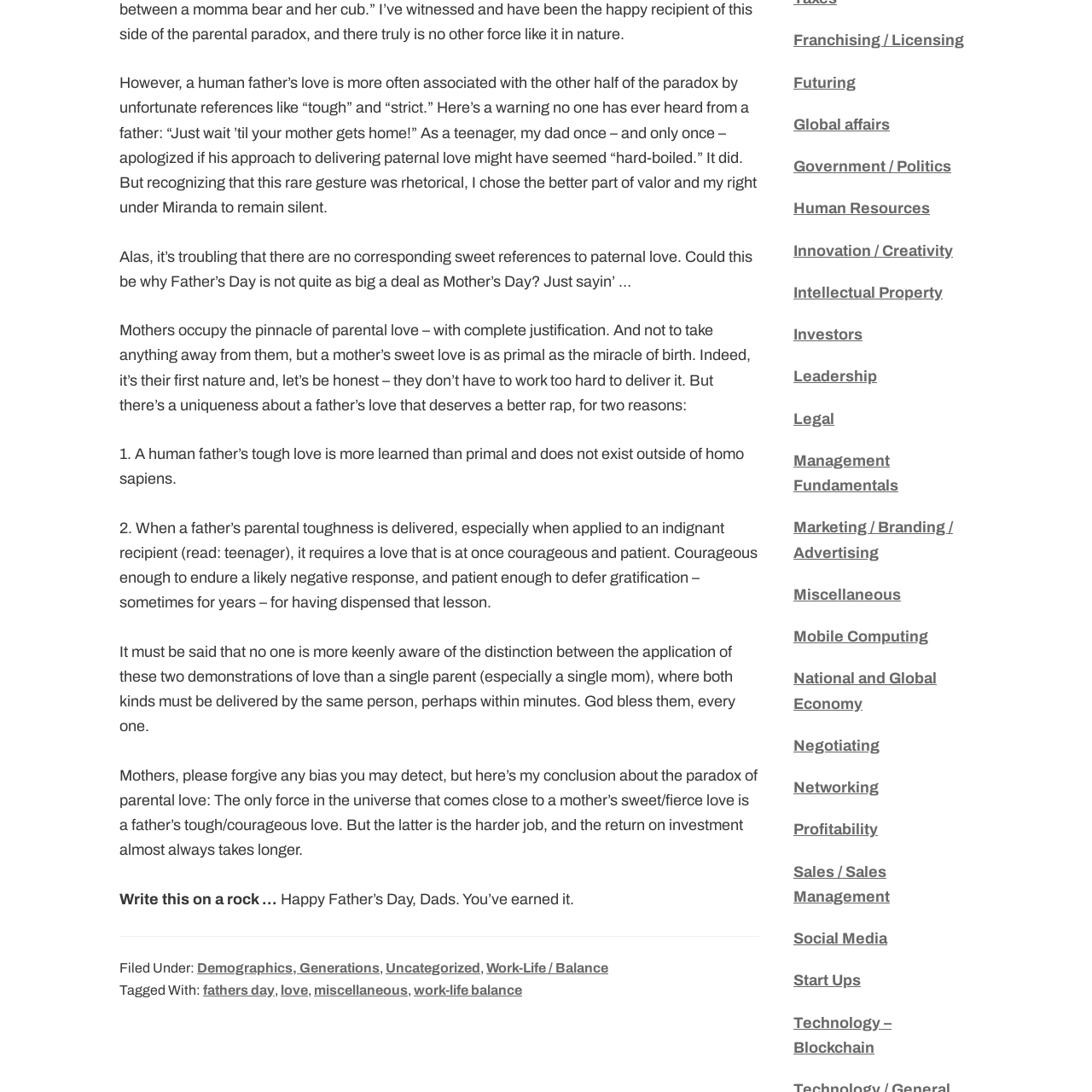Please determine the bounding box coordinates of the section I need to click to accomplish this instruction: "Click on 'Demographics, Generations'".

[0.18, 0.88, 0.348, 0.893]